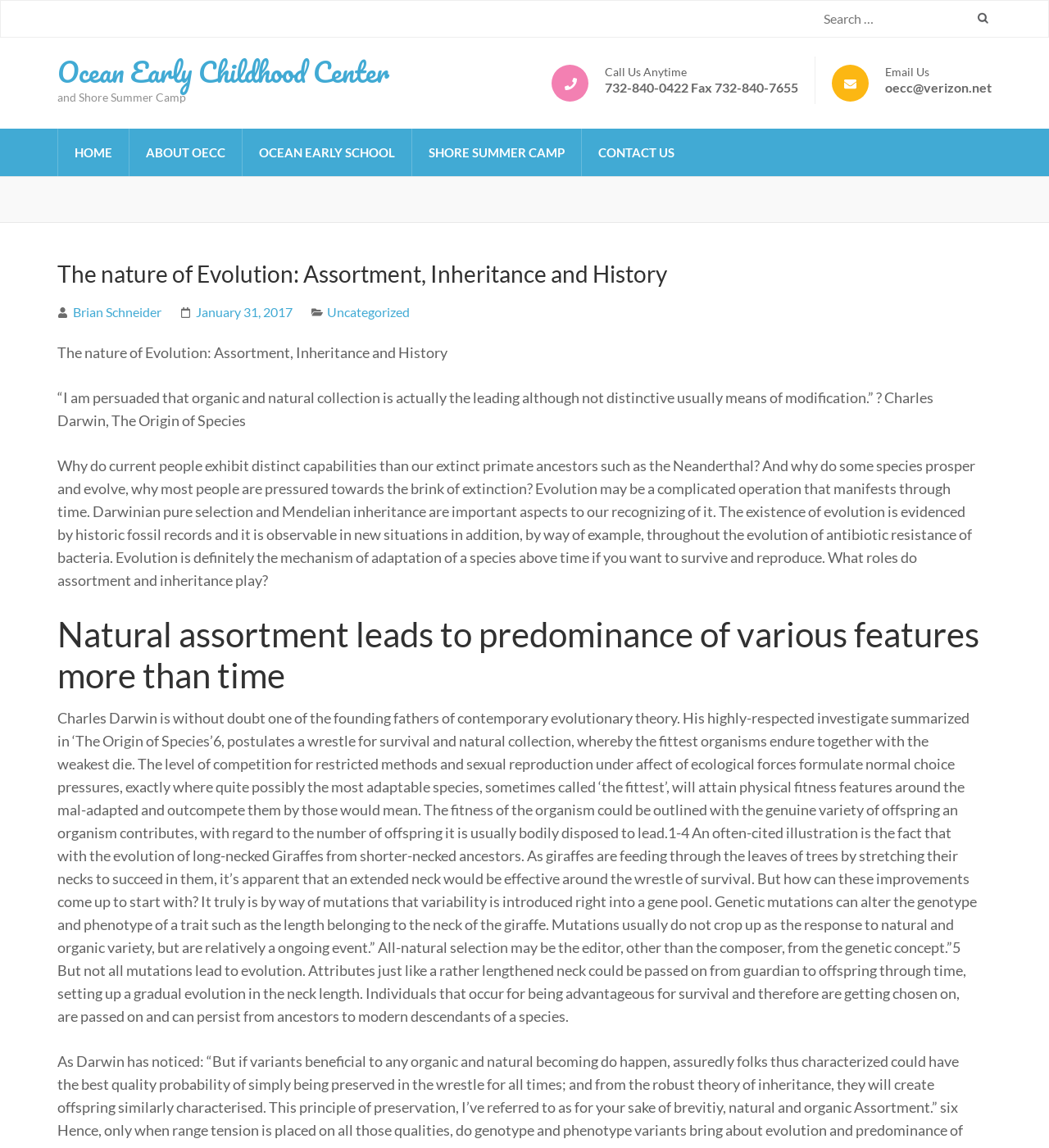Kindly respond to the following question with a single word or a brief phrase: 
What is the name of the book mentioned in the article?

The Origin of Species